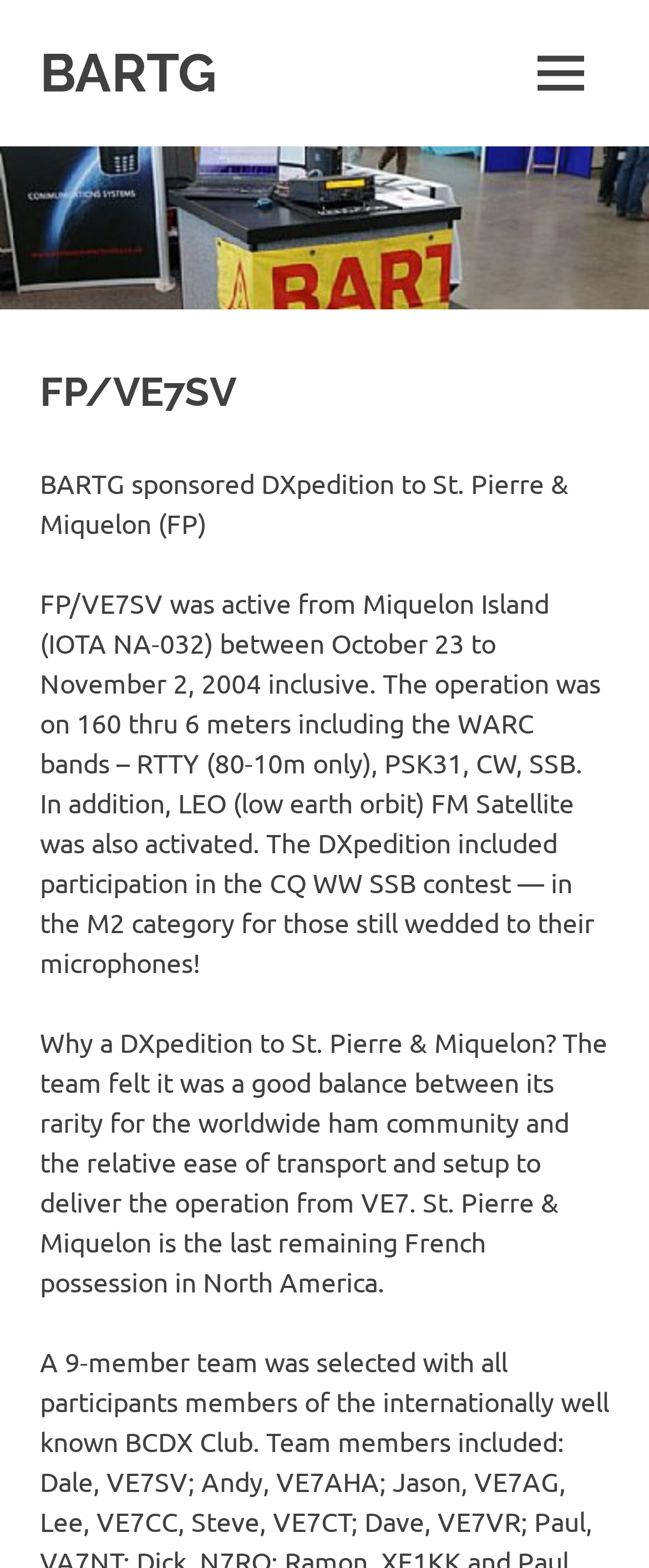Extract the bounding box coordinates for the UI element described by the text: "BARTG". The coordinates should be in the form of [left, top, right, bottom] with values between 0 and 1.

[0.062, 0.027, 0.333, 0.066]